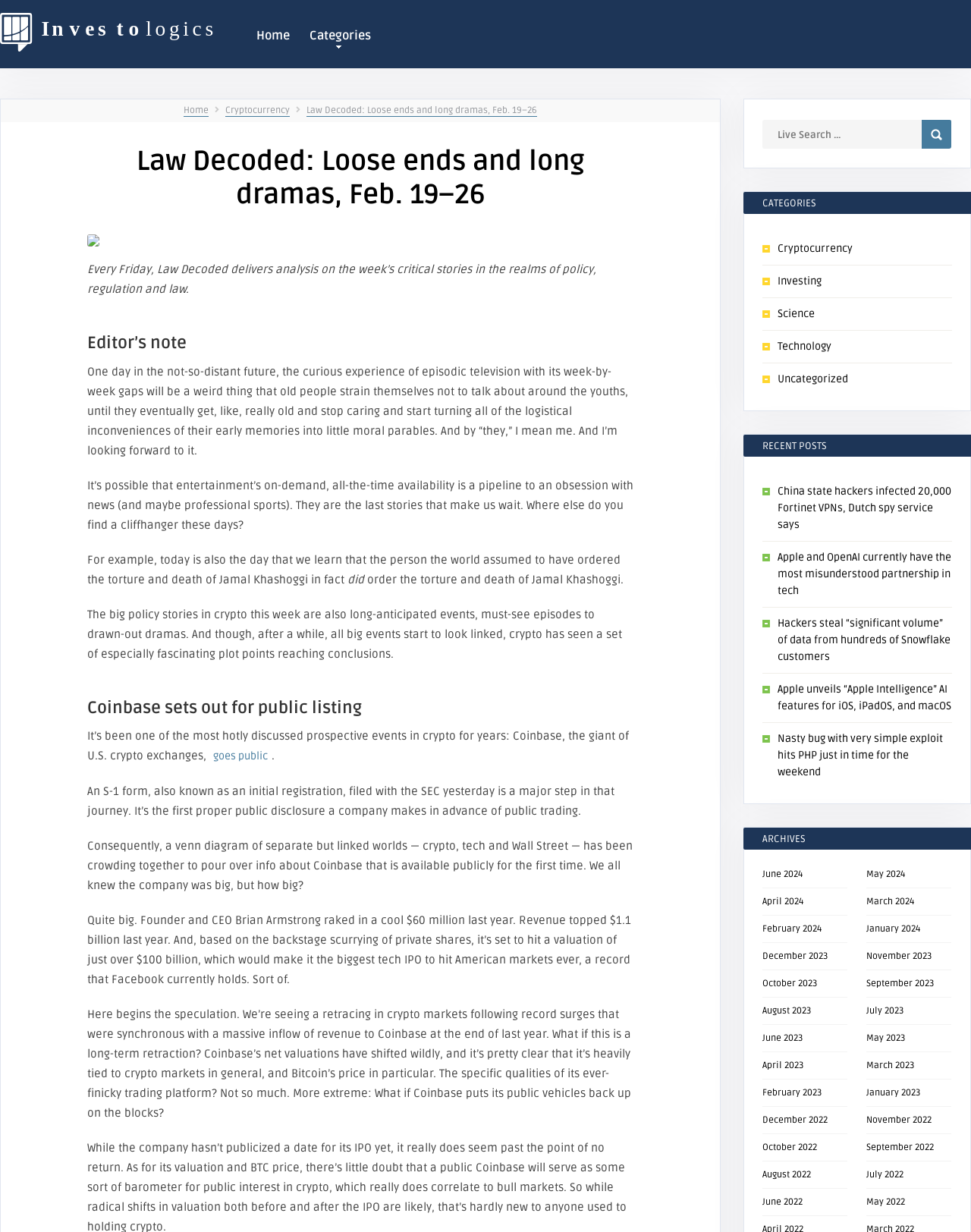Please identify the bounding box coordinates of the region to click in order to complete the task: "Browse the 'Cryptocurrency' category". The coordinates must be four float numbers between 0 and 1, specified as [left, top, right, bottom].

[0.232, 0.085, 0.298, 0.095]